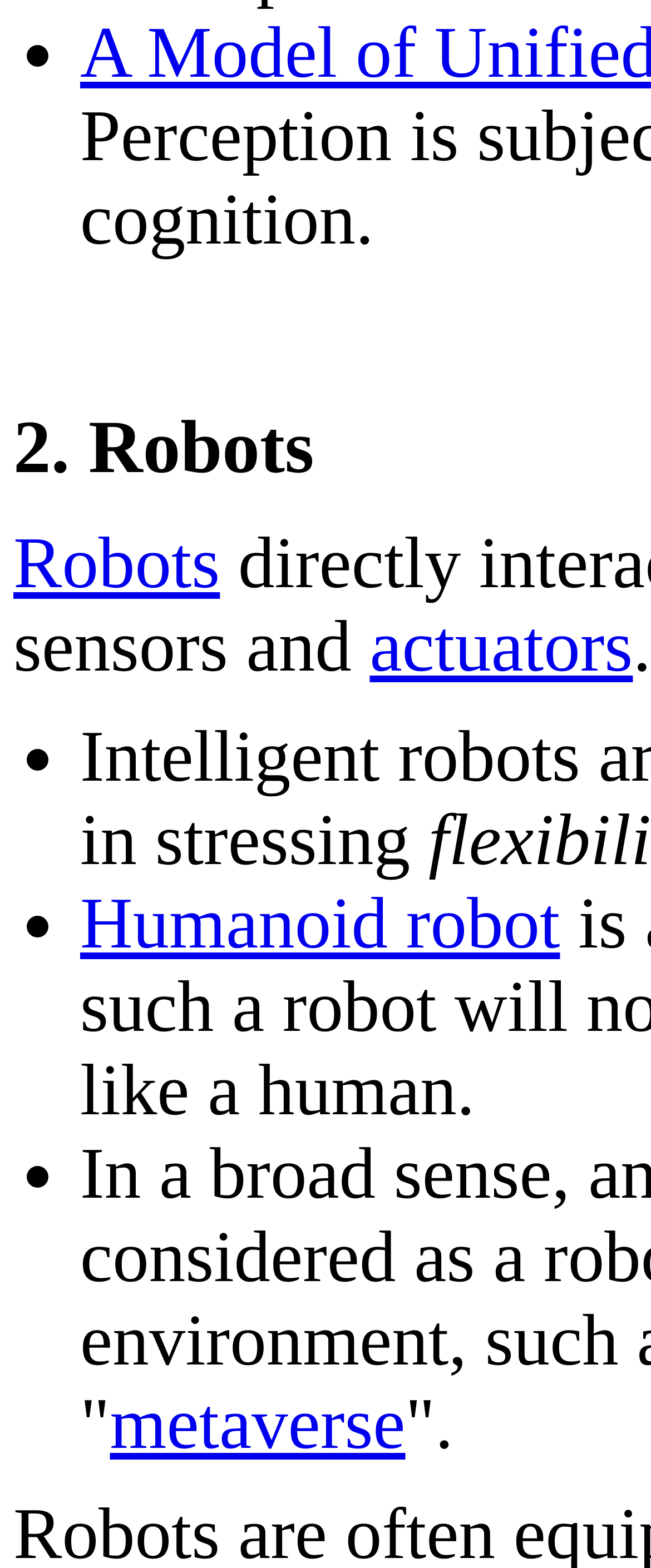Respond with a single word or phrase to the following question:
How many list items are there?

4